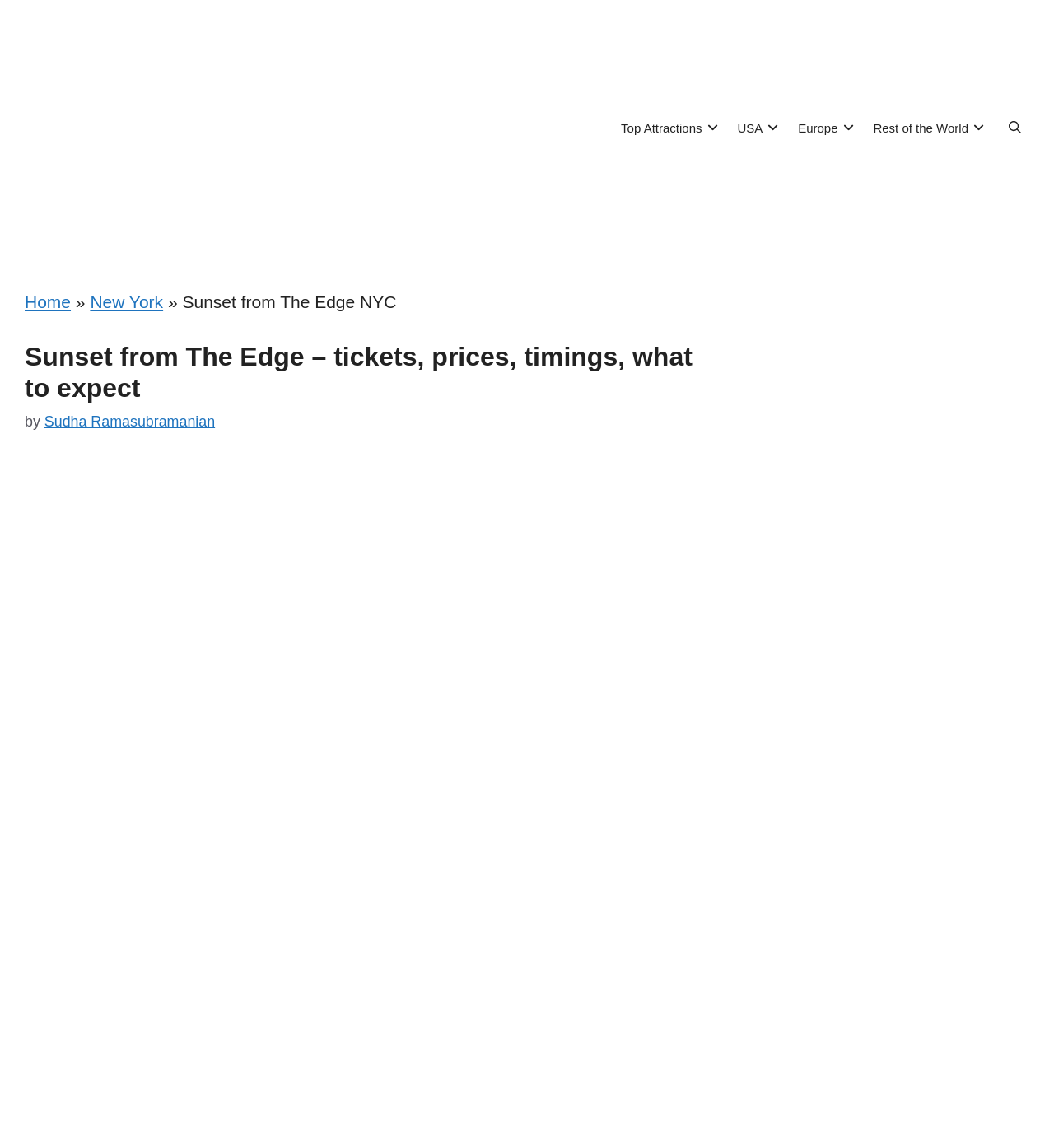Give an extensive and precise description of the webpage.

The webpage is about Sunset from The Edge, providing information on tickets, prices, timings, and what to expect. At the top, there is a banner with the site's logo, "TheBetterVacation.com", accompanied by an image. Below the banner, a primary navigation menu is located, featuring links to "Top Attractions", "USA", "Europe", and "Rest of the World", each with a dropdown menu. To the right of the navigation menu, there is a search button.

Below the navigation menu, a header section displays a breadcrumb trail, showing the path from "Home" to "New York" to the current page, "Sunset from The Edge NYC". The main heading, "Sunset from The Edge – tickets, prices, timings, what to expect", is displayed prominently. The author of the content, "Sudha Ramasubramanian", is credited below the heading.

The main content area features a large image of a "Sunset view from the Edge", taking up most of the space. To the right of the image, there are two complementary sections, likely containing additional information or related content.